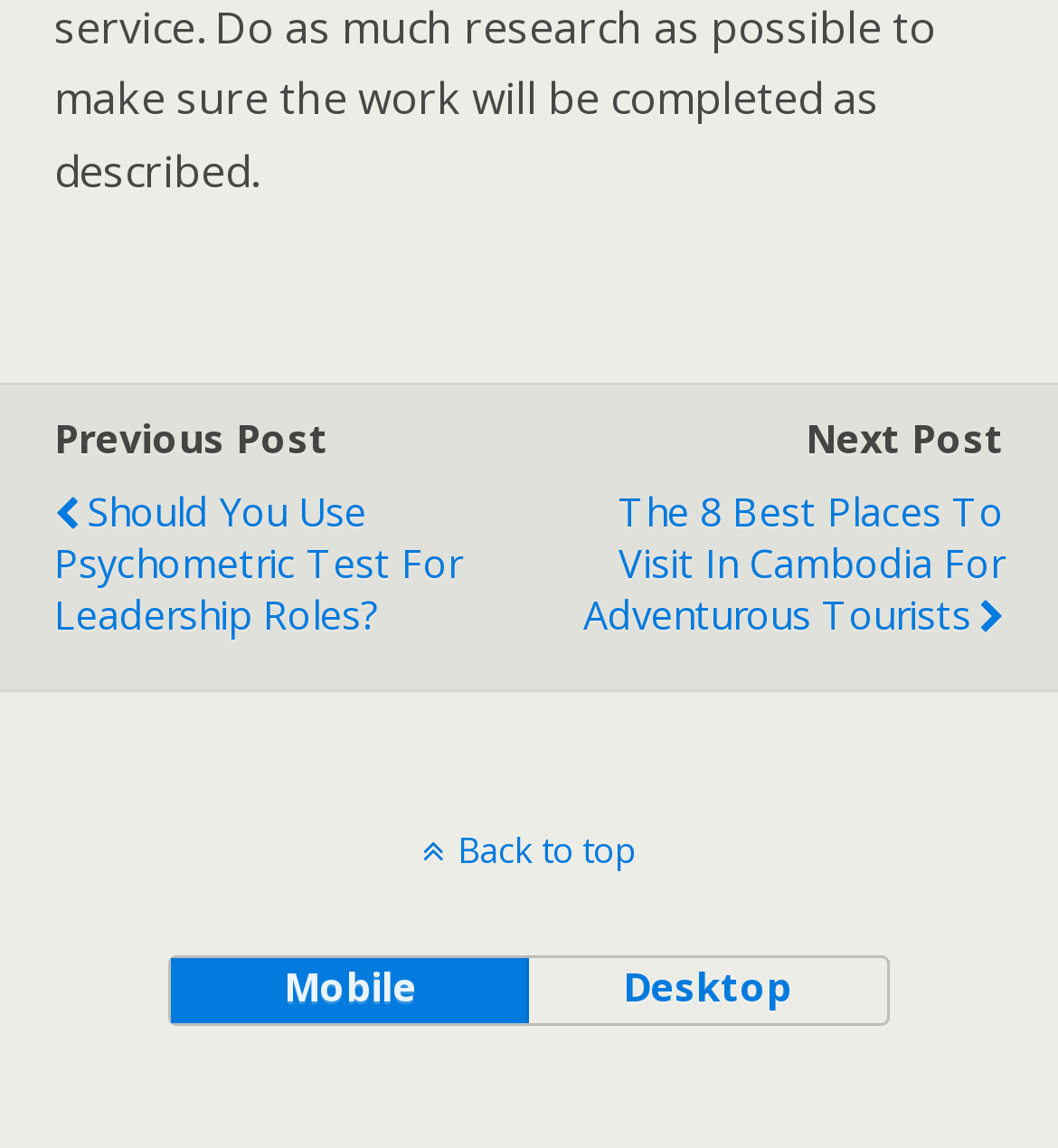Provide the bounding box coordinates of the HTML element this sentence describes: "Features".

None